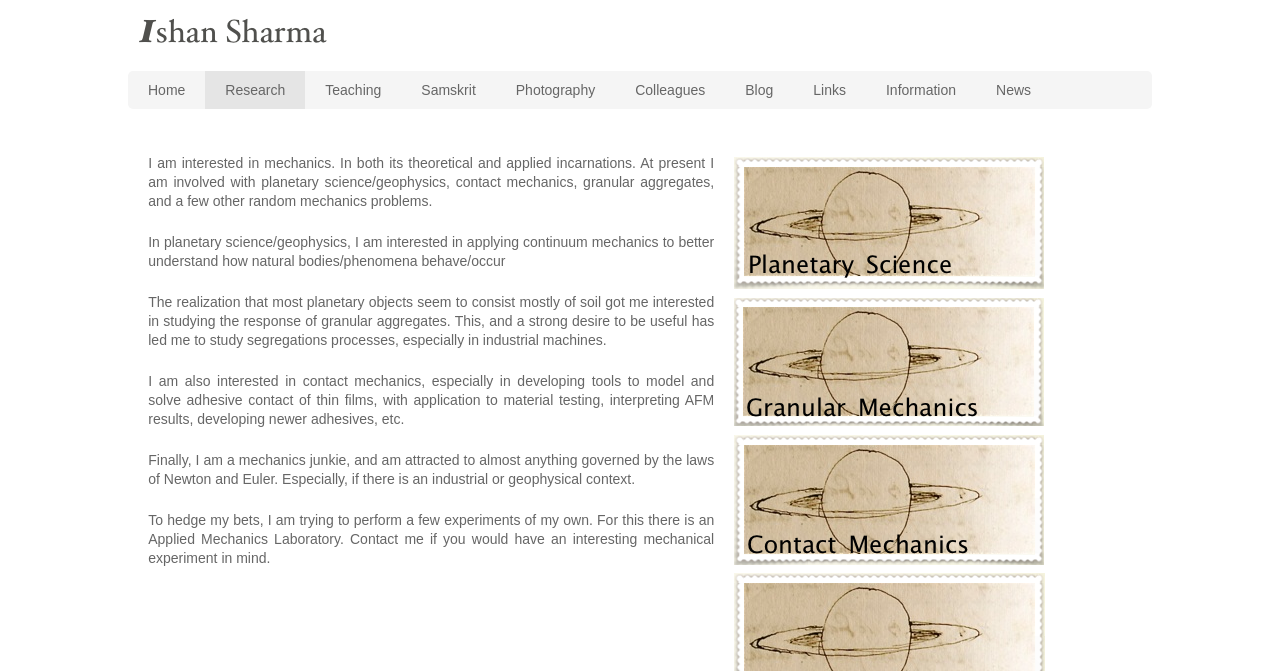Please answer the following question using a single word or phrase: What is the purpose of the Applied Mechanics Laboratory?

To perform experiments